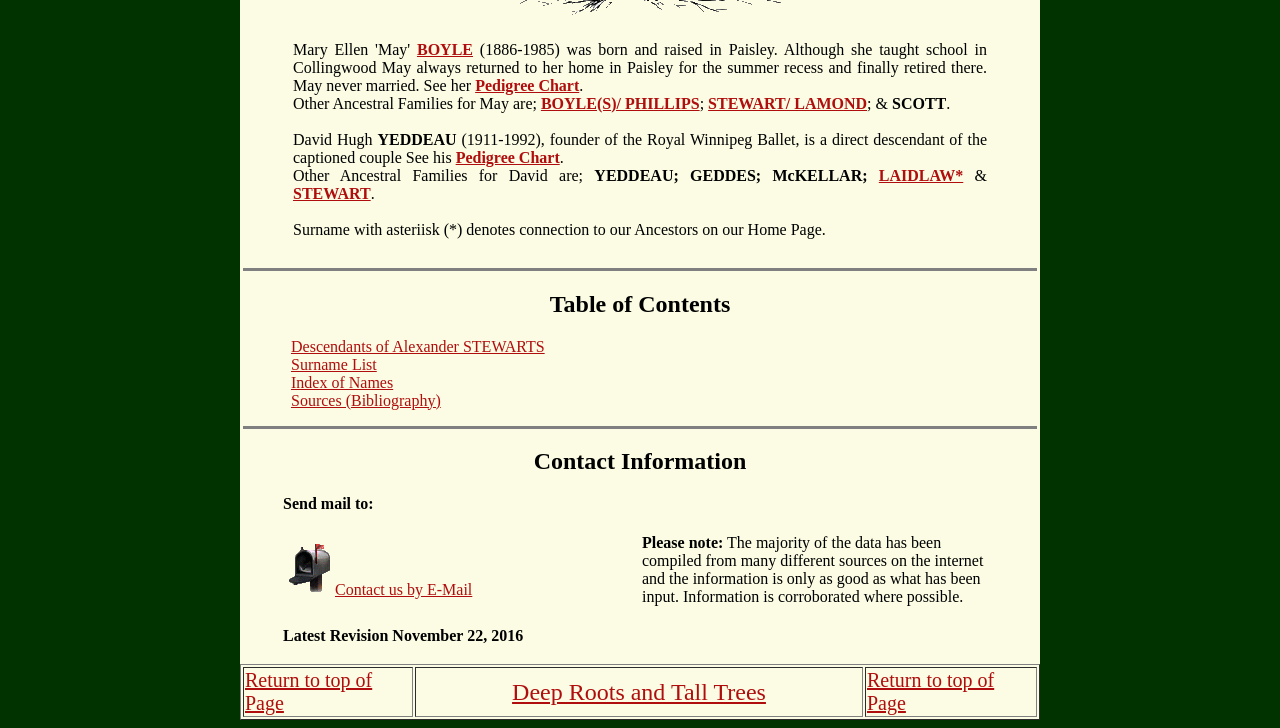Please identify the bounding box coordinates of the clickable element to fulfill the following instruction: "Explore BOYLE family". The coordinates should be four float numbers between 0 and 1, i.e., [left, top, right, bottom].

[0.326, 0.056, 0.37, 0.079]